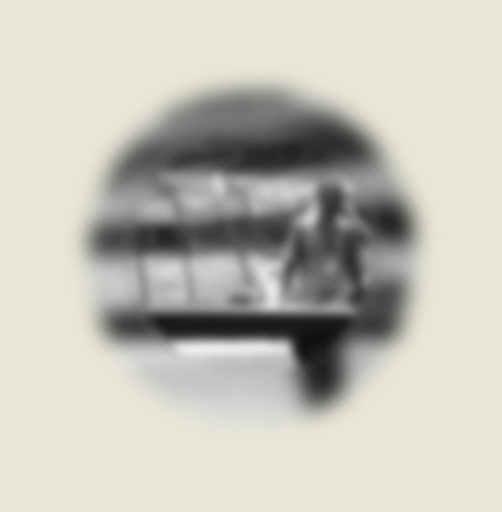What does the monochrome tone evoke?
Refer to the image and respond with a one-word or short-phrase answer.

Nostalgia